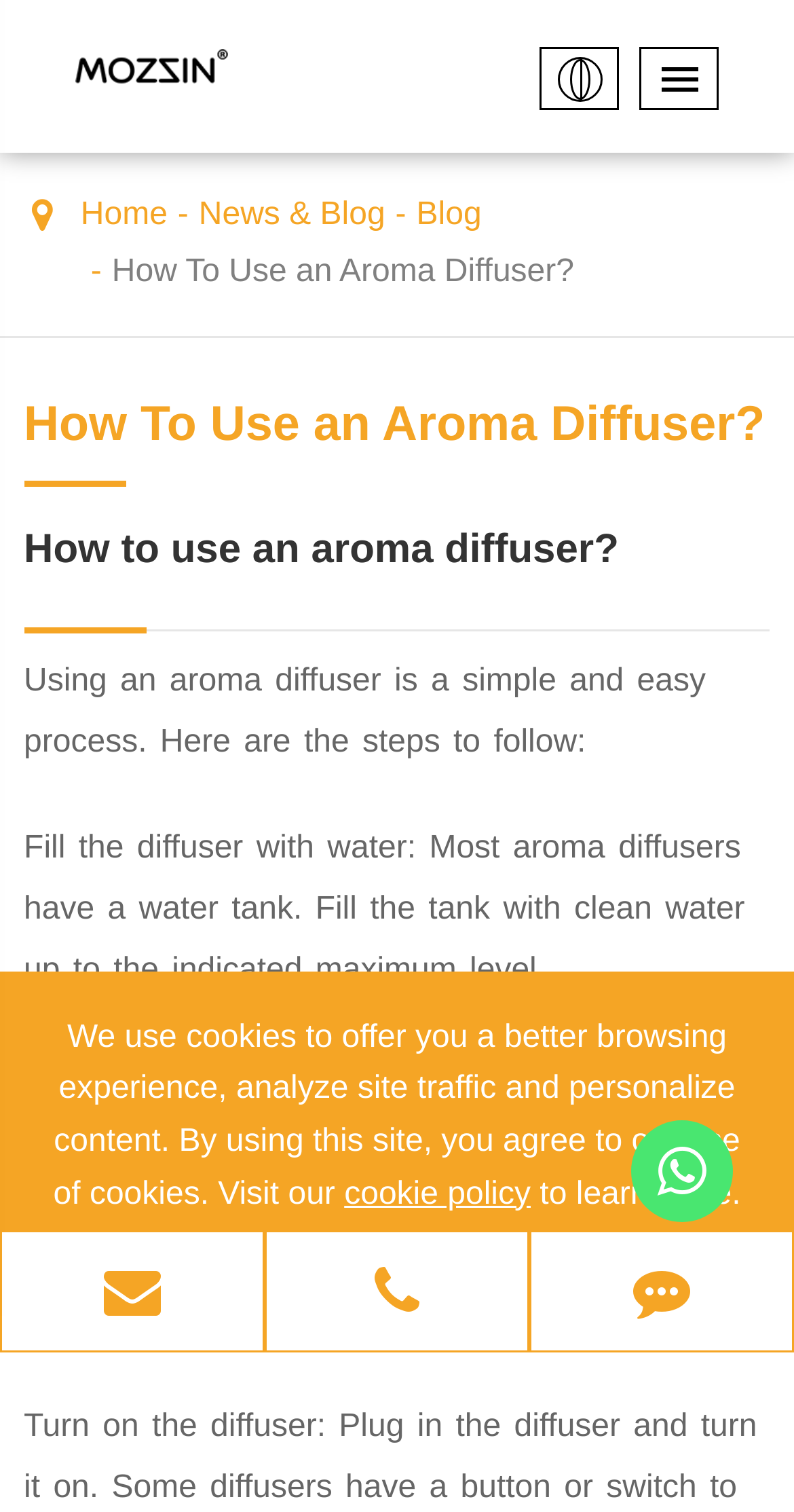Please answer the following question using a single word or phrase: 
How many navigation links are there at the top?

4